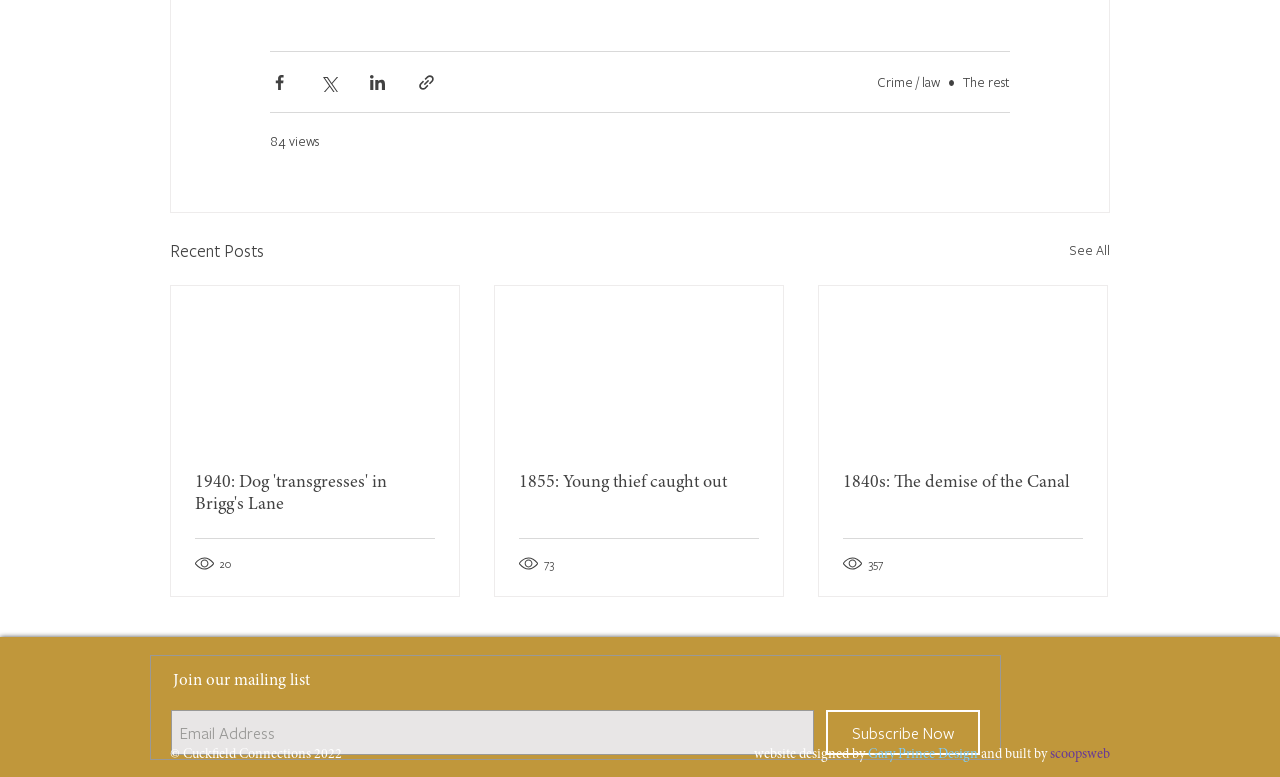Bounding box coordinates should be provided in the format (top-left x, top-left y, bottom-right x, bottom-right y) with all values between 0 and 1. Identify the bounding box for this UI element: The rest

[0.752, 0.093, 0.789, 0.116]